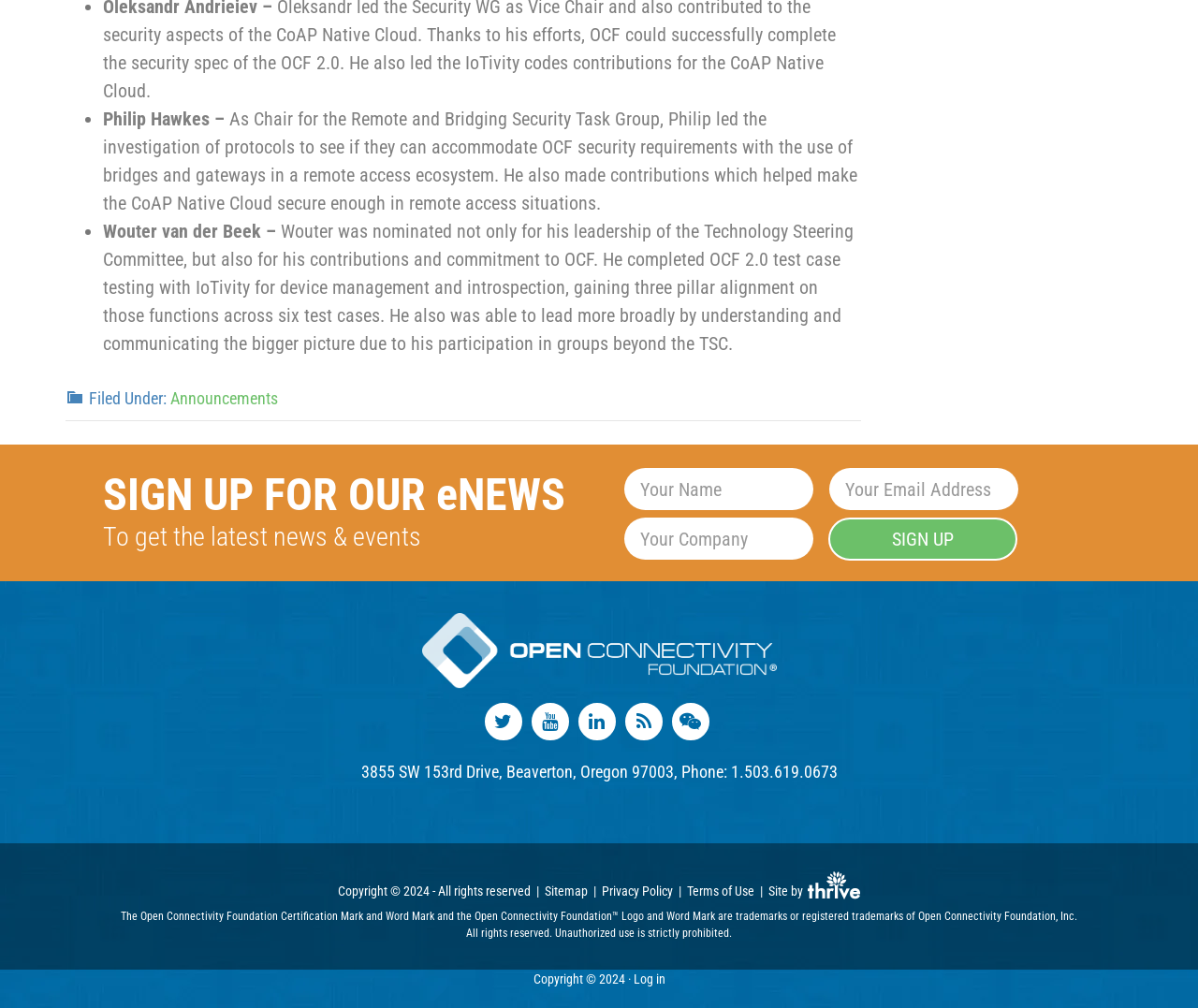Identify the bounding box of the UI component described as: "value="SIGN UP"".

[0.692, 0.513, 0.849, 0.556]